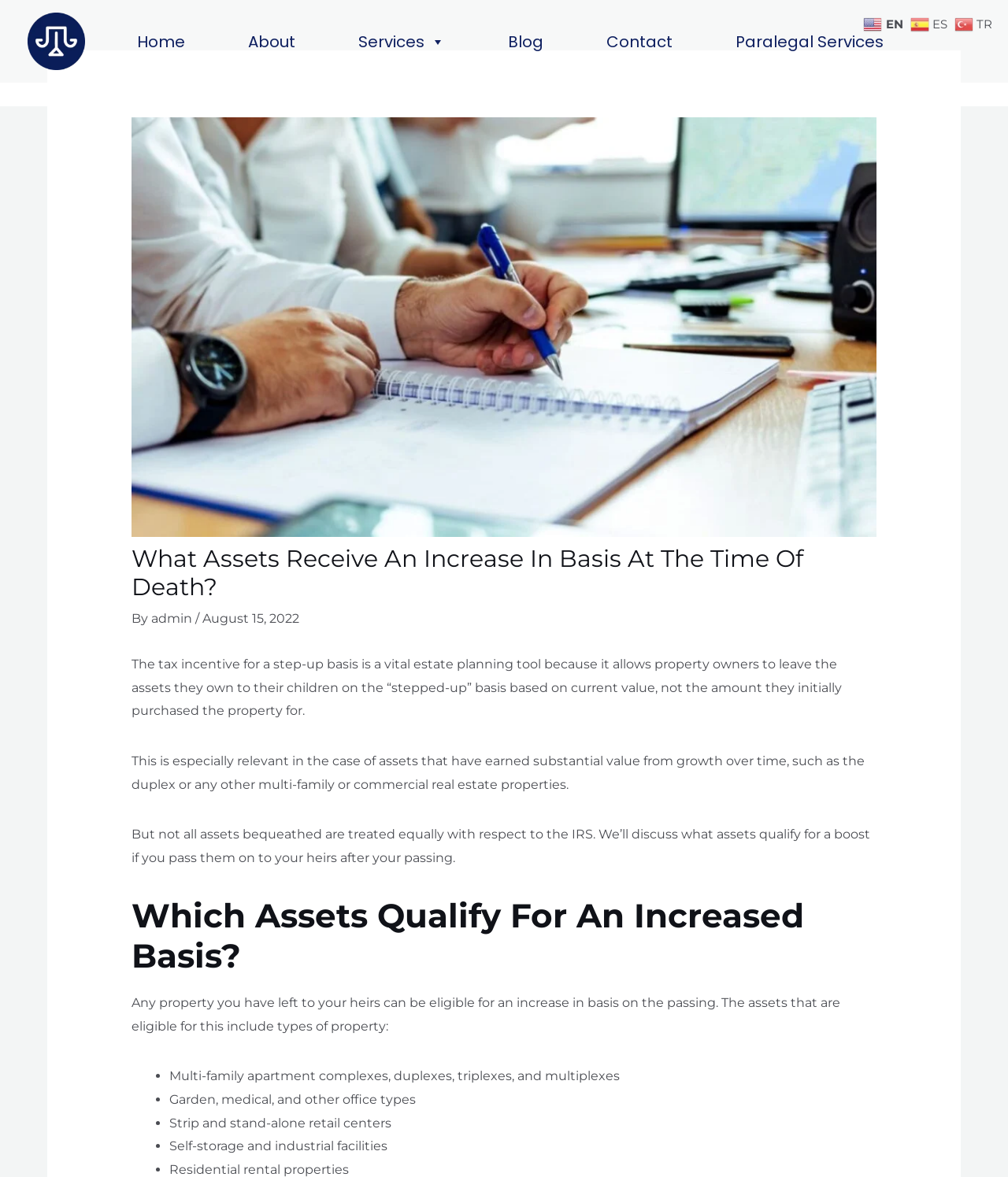Can you determine the main header of this webpage?

What Assets Receive An Increase In Basis At The Time Of Death?